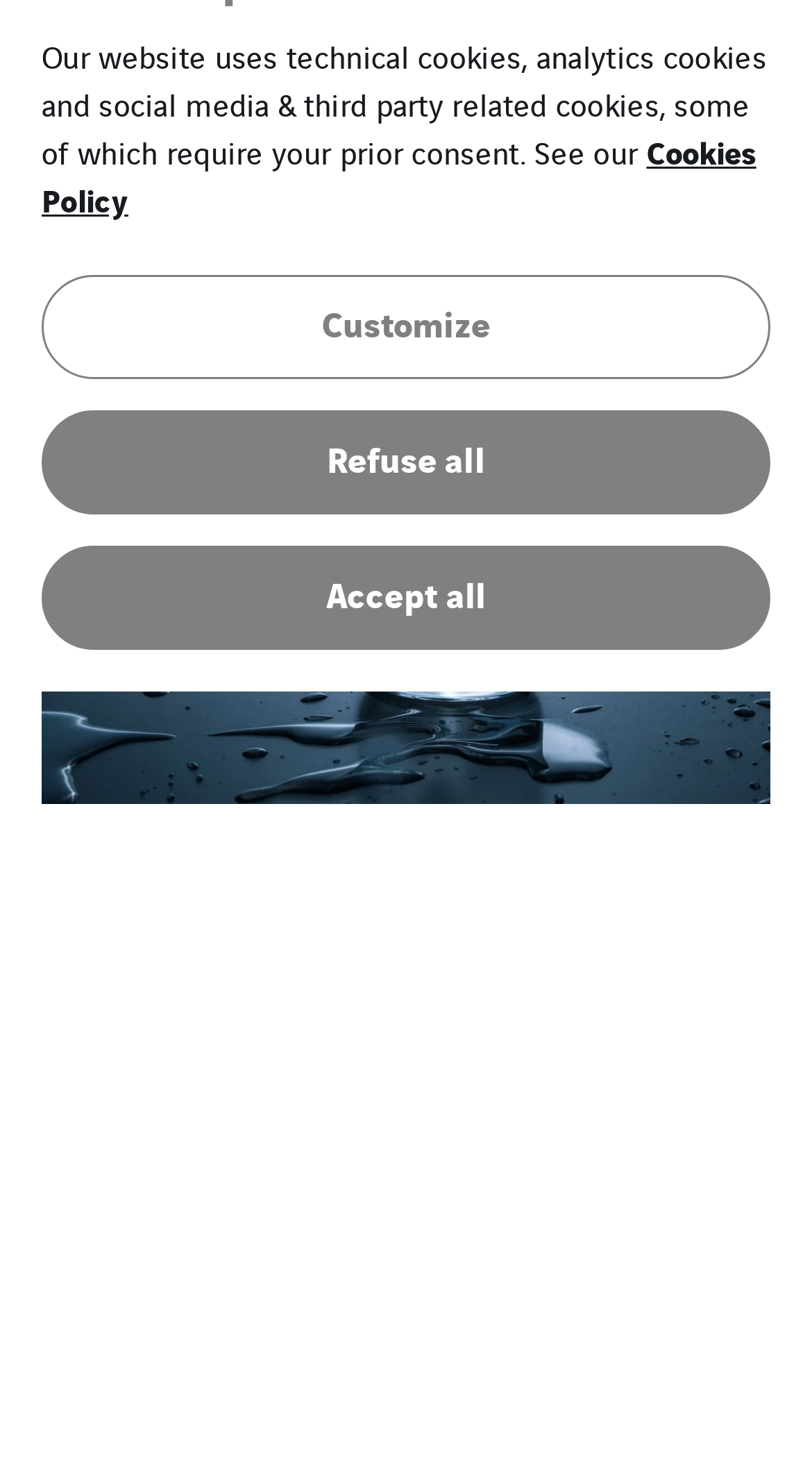Extract the bounding box coordinates of the UI element described: "Refuse all". Provide the coordinates in the format [left, top, right, bottom] with values ranging from 0 to 1.

[0.051, 0.281, 0.949, 0.353]